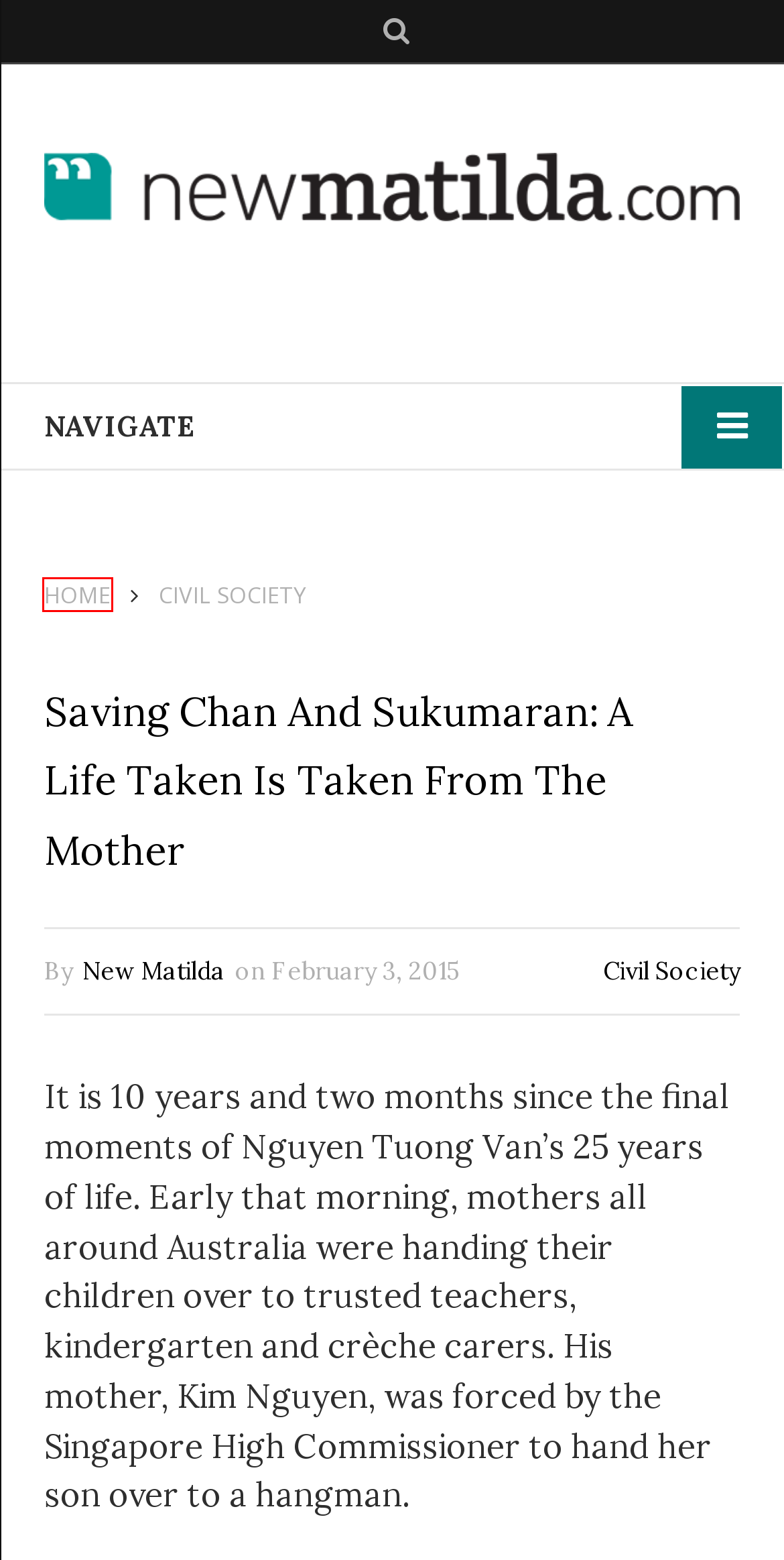You have received a screenshot of a webpage with a red bounding box indicating a UI element. Please determine the most fitting webpage description that matches the new webpage after clicking on the indicated element. The choices are:
A. Frequently Asked Questions - New Matilda
B. You Throw, I’ll Catch - New Matilda
C. India’s Divinely Guided Secularism: The Rise And Rise Of Hindutva - New Matilda
D. New Matilda
E. Rich vs Poor - New Matilda
F. New Matilda, Author at New Matilda
G. Seven Months On From The Voice: So, What Now? - New Matilda
H. I'm With Her: A Play On Words To Start Conversations About Violence Against Women - New Matilda

D